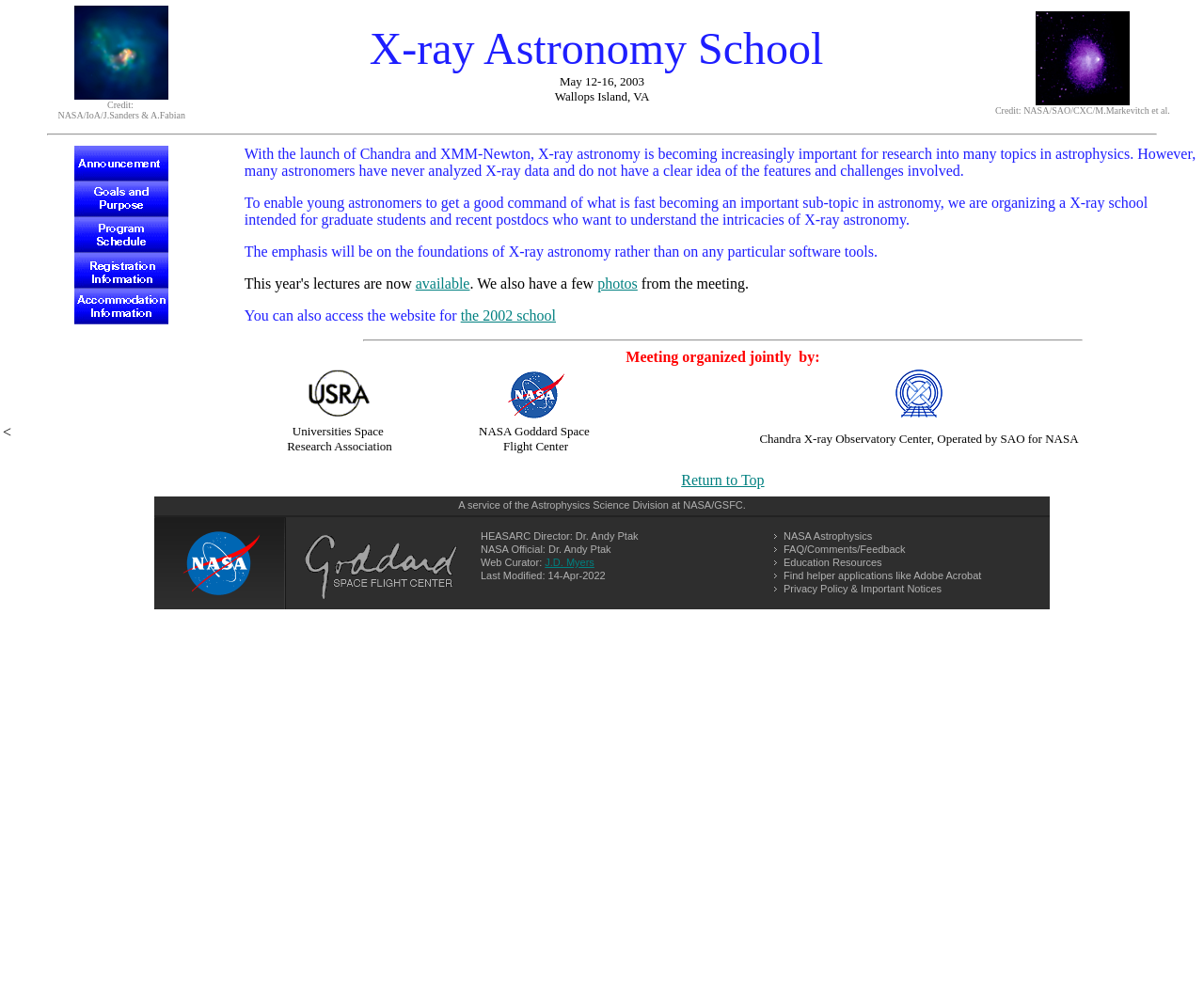Based on the element description: "Education Resources", identify the bounding box coordinates for this UI element. The coordinates must be four float numbers between 0 and 1, listed as [left, top, right, bottom].

[0.651, 0.552, 0.732, 0.563]